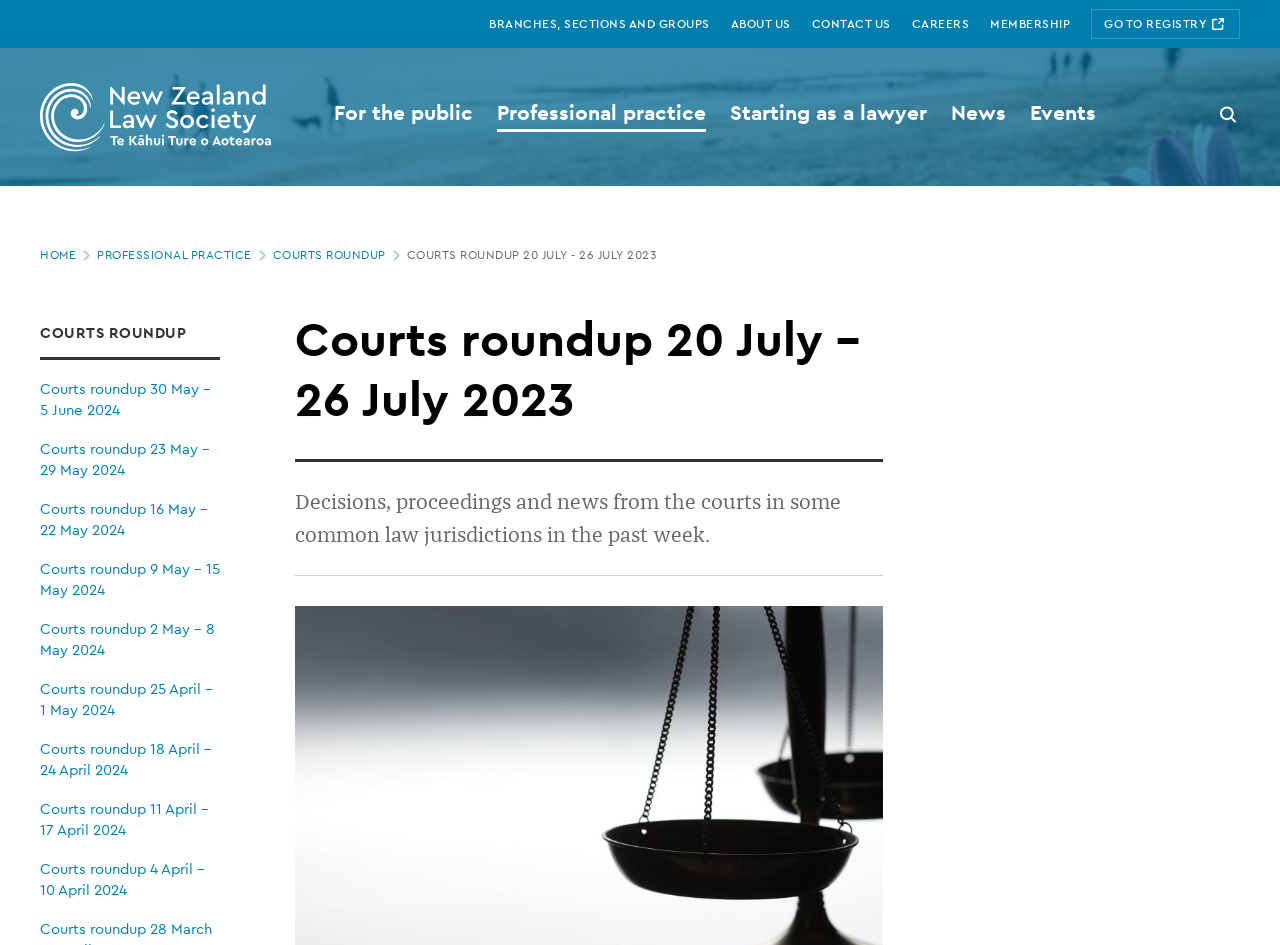What is the name of the law society?
Using the image, provide a detailed and thorough answer to the question.

I found the answer by looking at the logo on the top left corner of the webpage, which is described as 'New Zealand Law Society logo'.